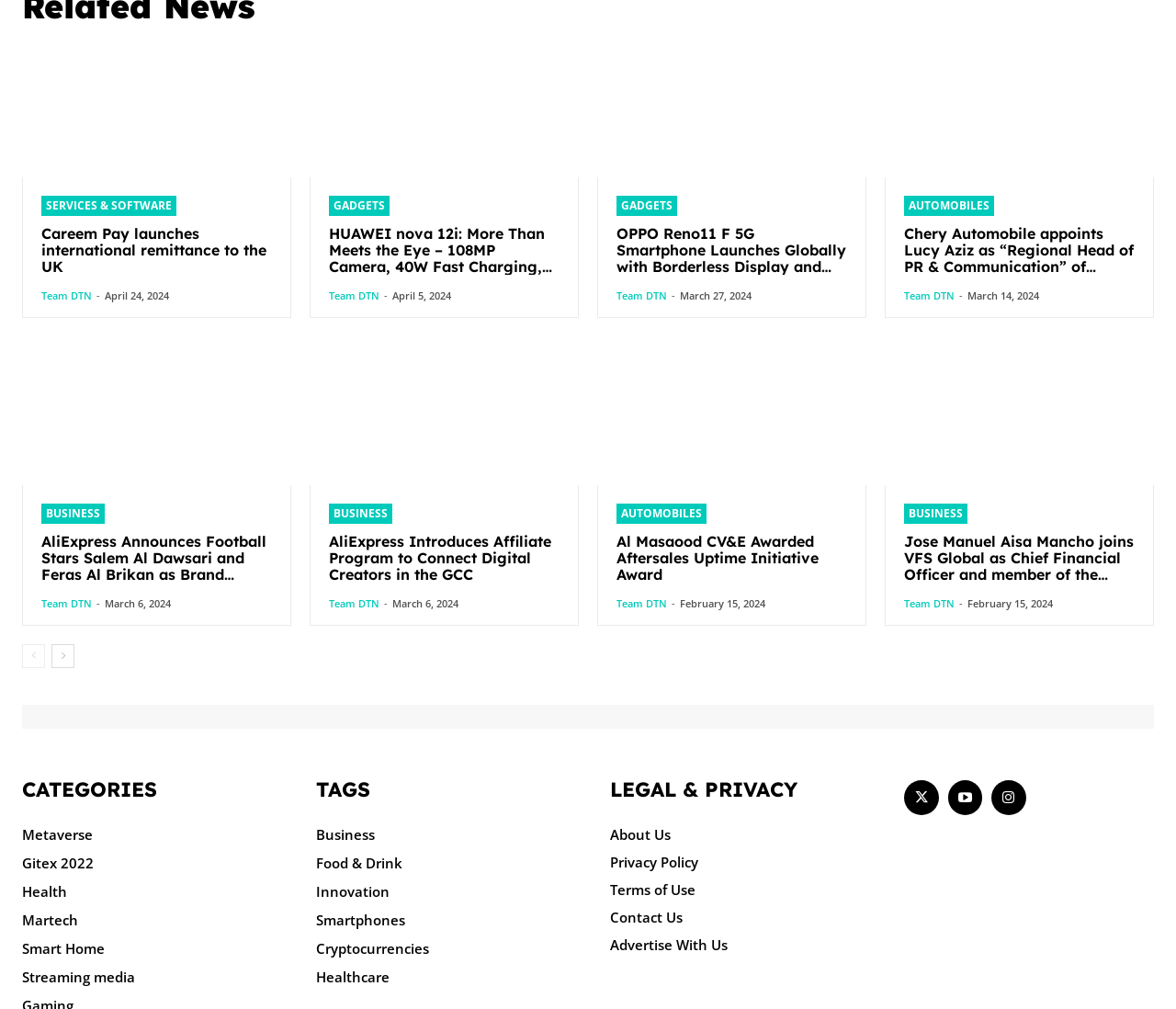What categories are available on this webpage?
Based on the screenshot, provide your answer in one word or phrase.

Metaverse, Gitex 2022, Health, Martech, Smart Home, Streaming media